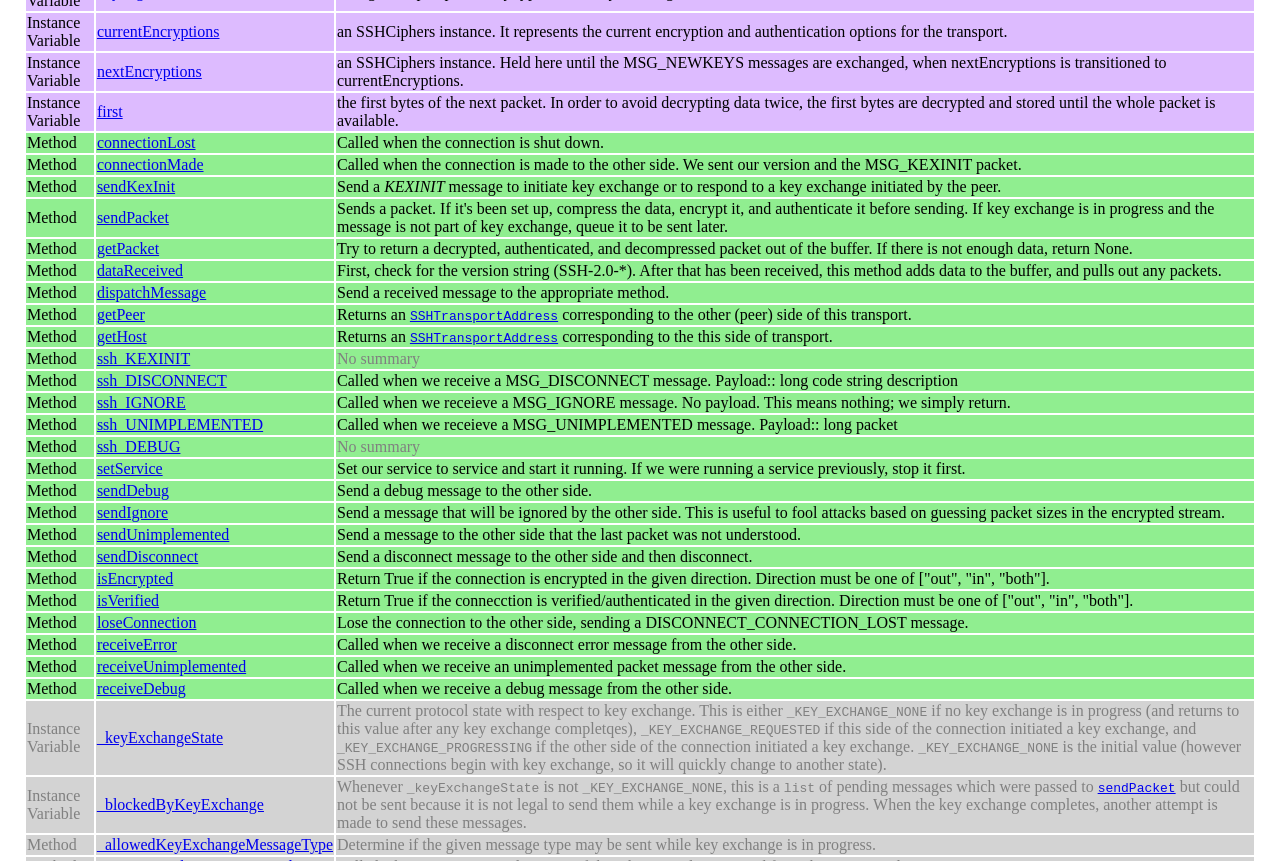Identify the bounding box coordinates of the clickable region necessary to fulfill the following instruction: "click on connectionLost". The bounding box coordinates should be four float numbers between 0 and 1, i.e., [left, top, right, bottom].

[0.076, 0.155, 0.153, 0.175]